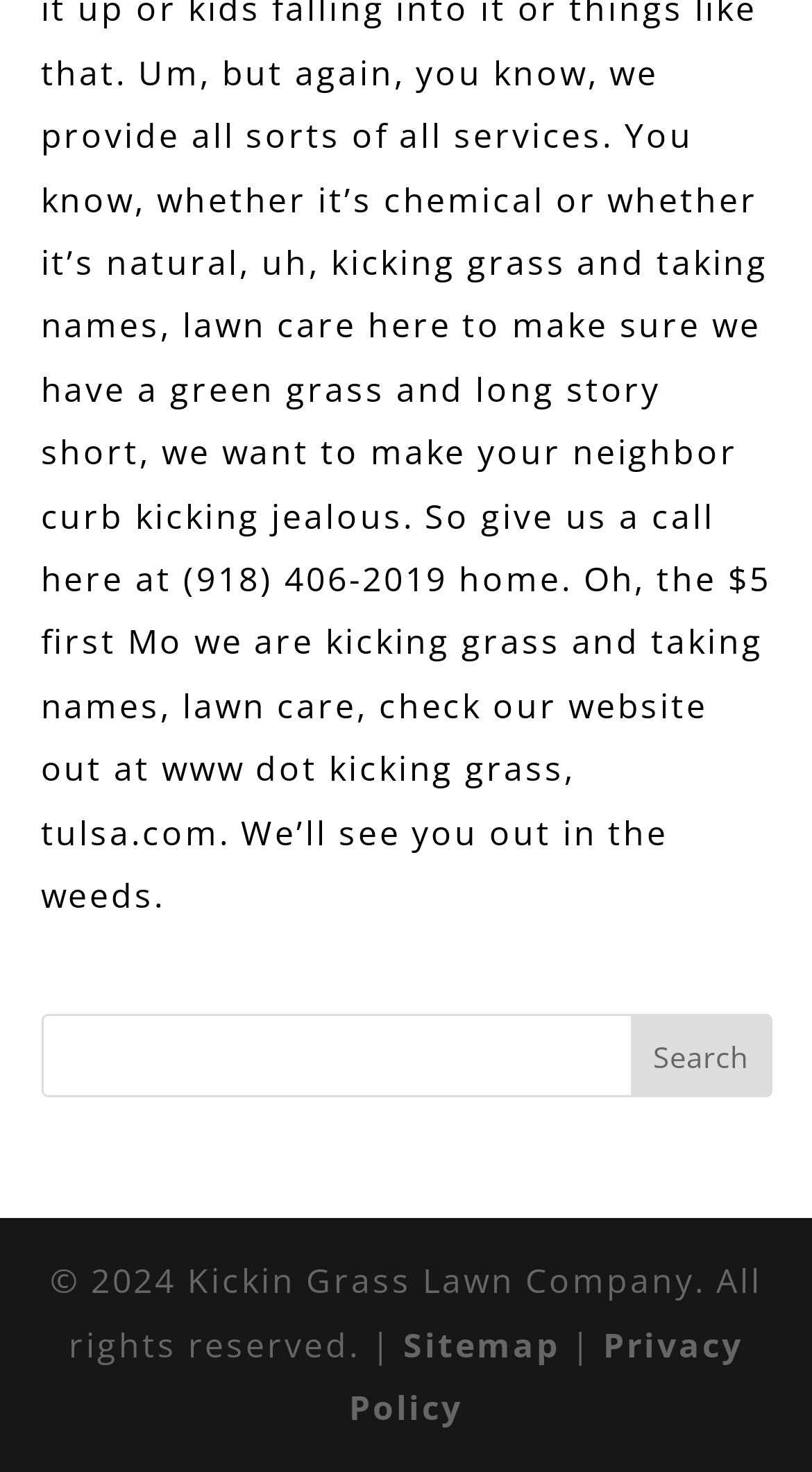Determine the bounding box for the UI element that matches this description: "name="s"".

[0.05, 0.689, 0.95, 0.746]